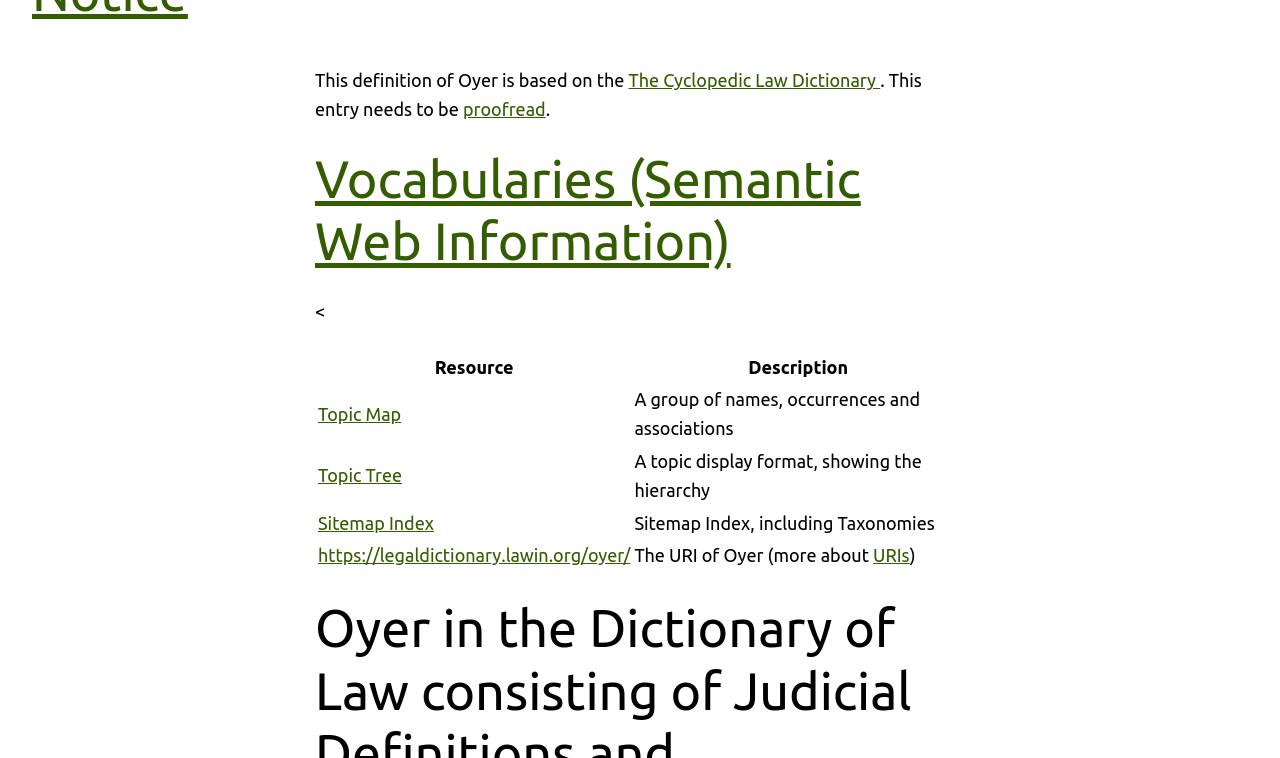Identify the bounding box coordinates for the element you need to click to achieve the following task: "Visit https://legaldictionary.lawin.org/oyer/". The coordinates must be four float values ranging from 0 to 1, formatted as [left, top, right, bottom].

[0.248, 0.719, 0.492, 0.746]